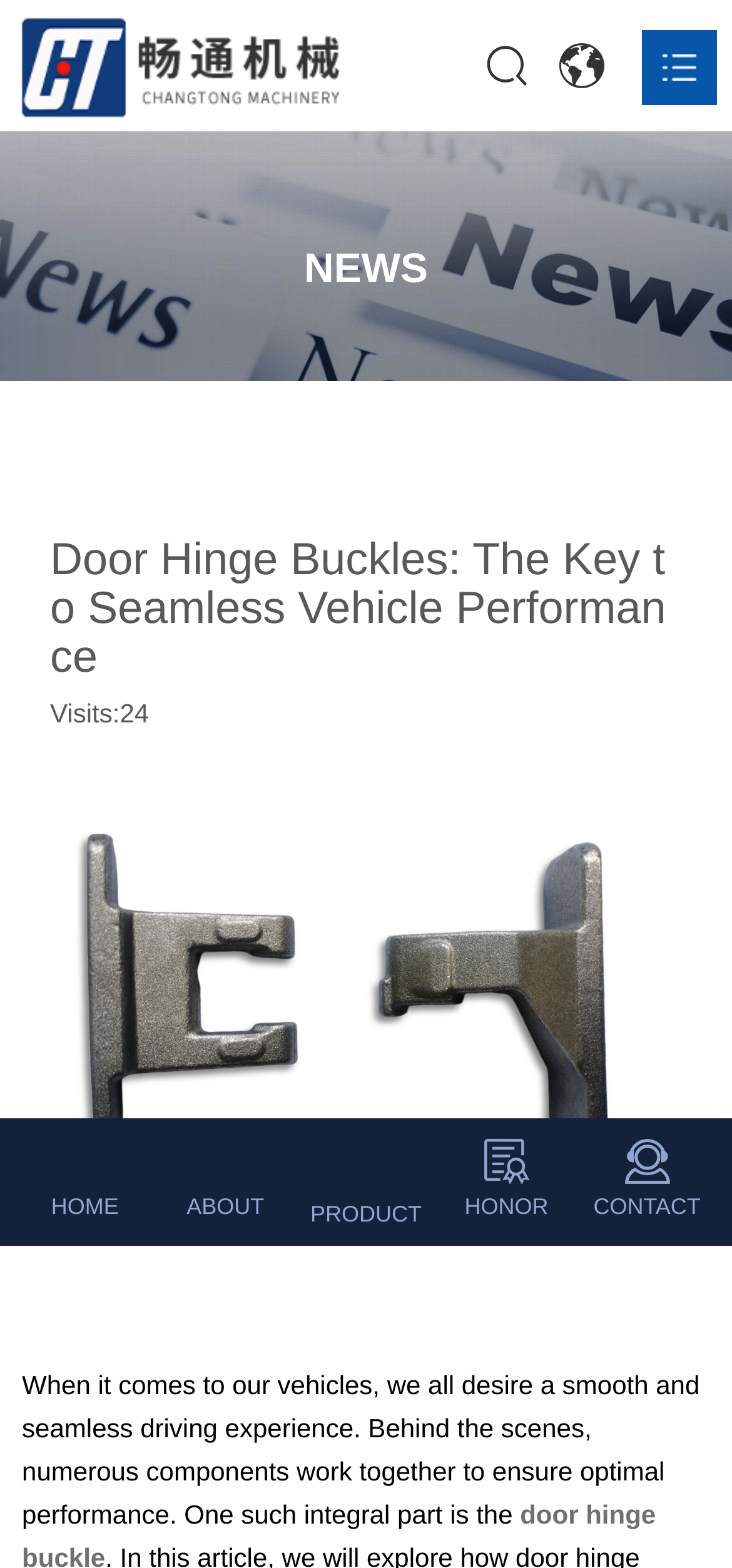Could you determine the bounding box coordinates of the clickable element to complete the instruction: "Read Blog"? Provide the coordinates as four float numbers between 0 and 1, i.e., [left, top, right, bottom].

None